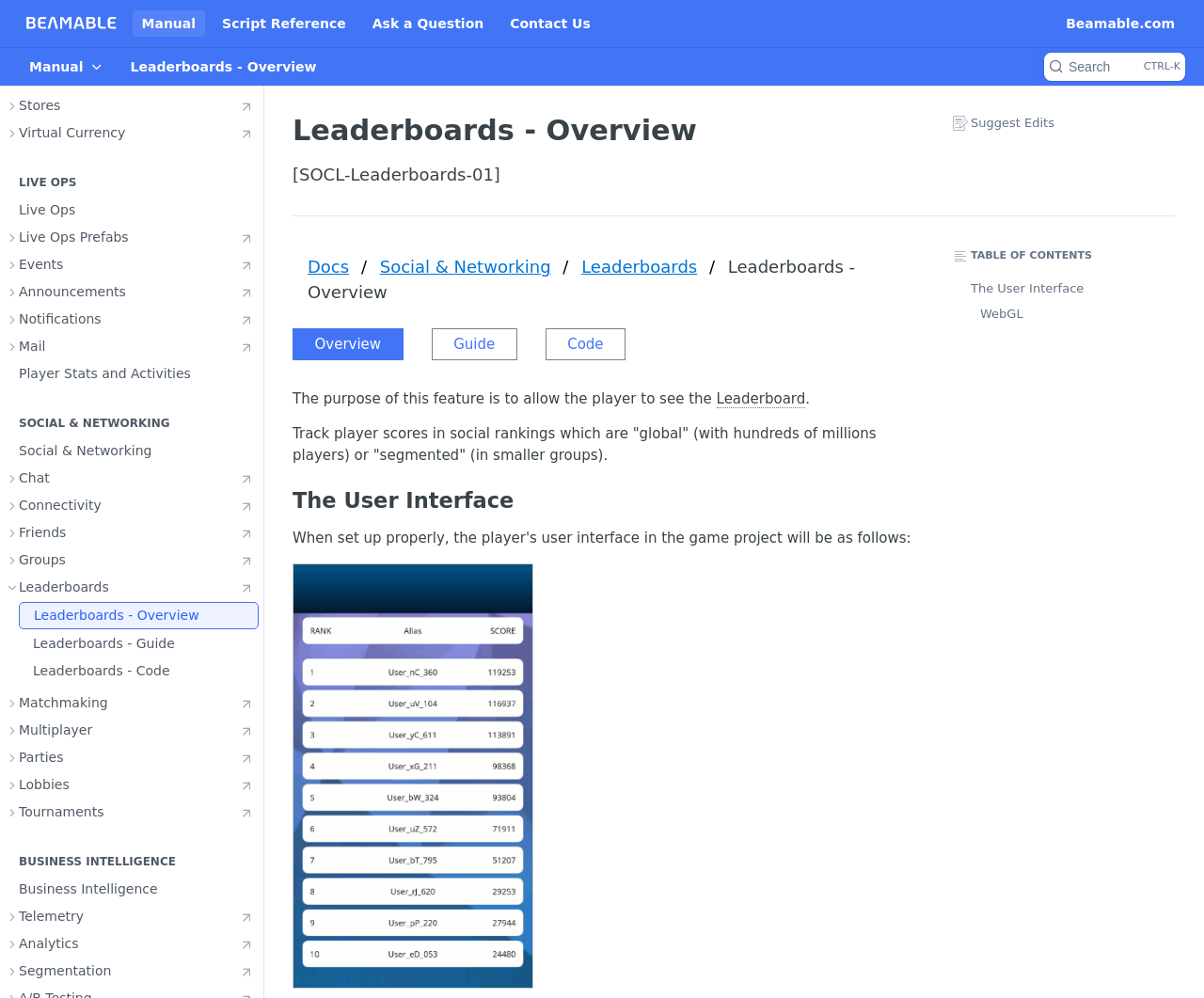Describe the webpage meticulously, covering all significant aspects.

The webpage is a documentation page for Beamable, a game development platform. At the top, there is a navigation bar with links to "Jump to Content", "Beamable Documentation", "Manual", "Script Reference", "Ask a Question", and "Contact Us". On the right side of the navigation bar, there is a search button.

Below the navigation bar, there is a header section with a title "Leaderboards - Overview" and a button to suggest edits. On the left side of the page, there is a sidebar with several sections, including "LIVE OPS", "SOCIAL & NETWORKING", and "BUSINESS INTELLIGENCE". Each section has a heading and several links to subpages, such as "Live Ops", "Chat", "Friends", and "Telemetry". Some of these links have buttons to show or hide subpages.

In the main content area, there is a brief description of the Leaderboards feature, followed by links to "Overview", "Guide", and "Code" pages. There are also several links to other related pages, such as "Game Economy", "Inventory", and "Virtual Currency".

At the bottom of the page, there is a footer section with links to "Beamable.com" and a copyright notice.